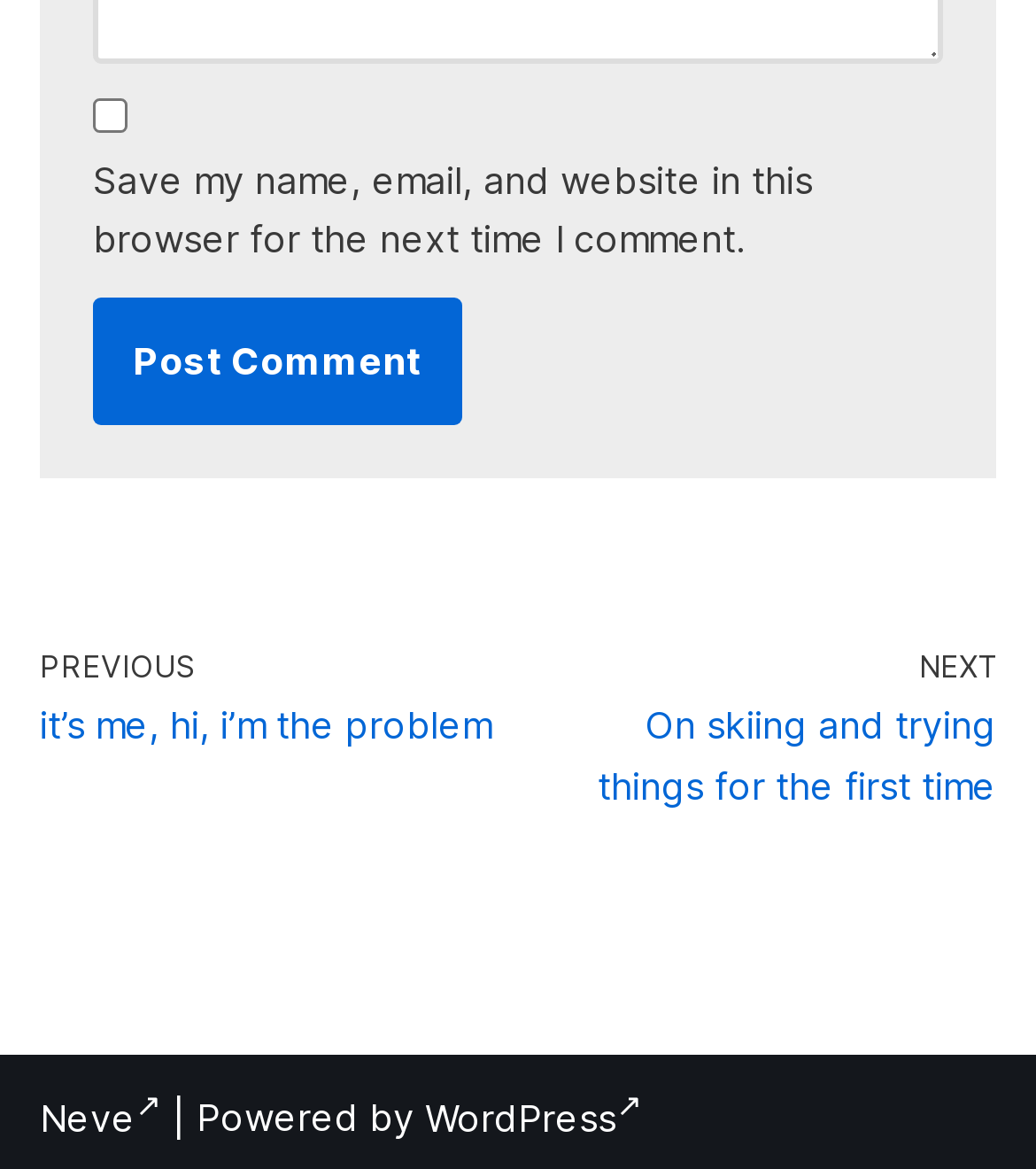What is the direction of the arrow in the 'Neve↗' link?
Based on the image, give a concise answer in the form of a single word or short phrase.

Up